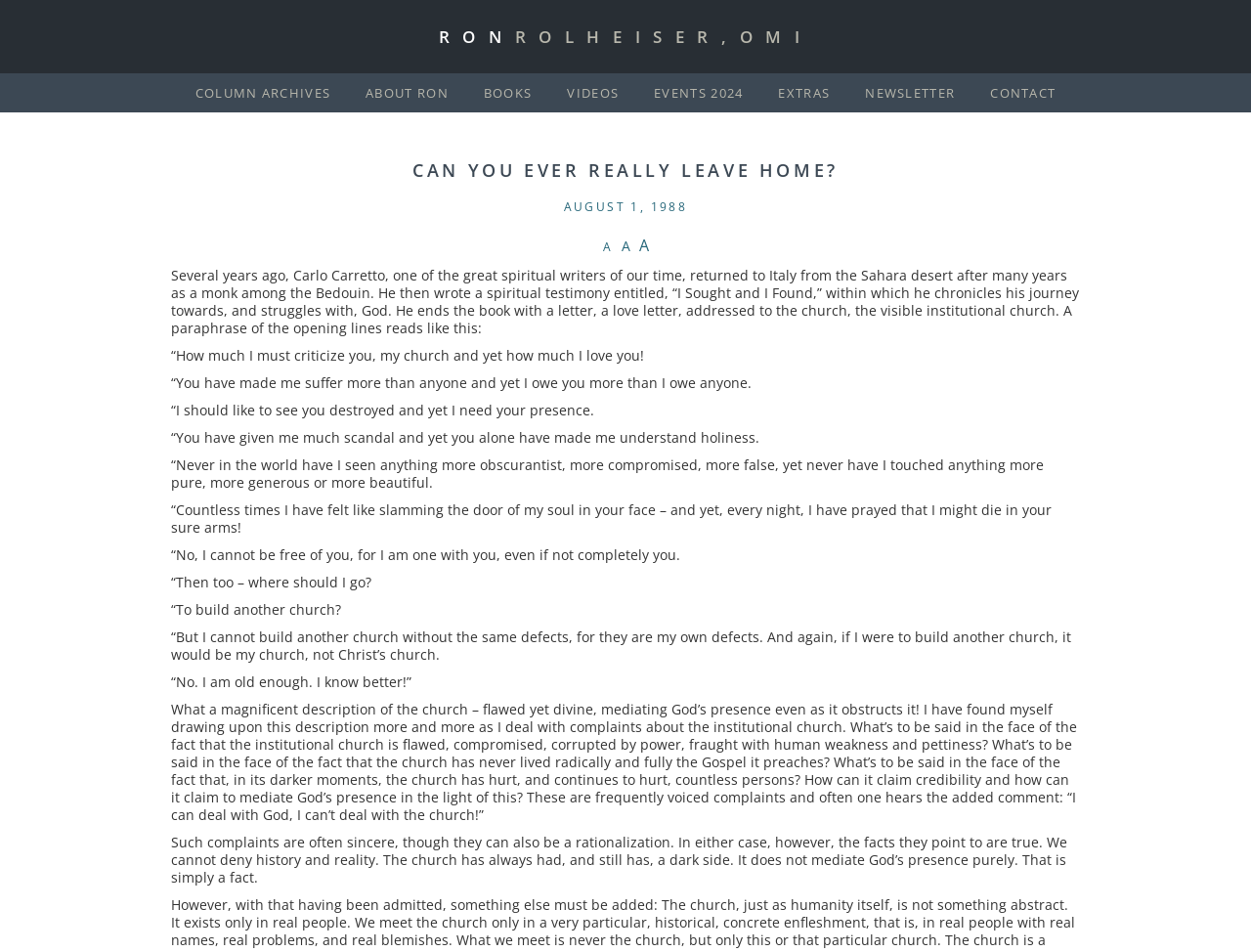Respond to the following question with a brief word or phrase:
Who is the author of the article?

Fr. Ron Rolheiser, OMI